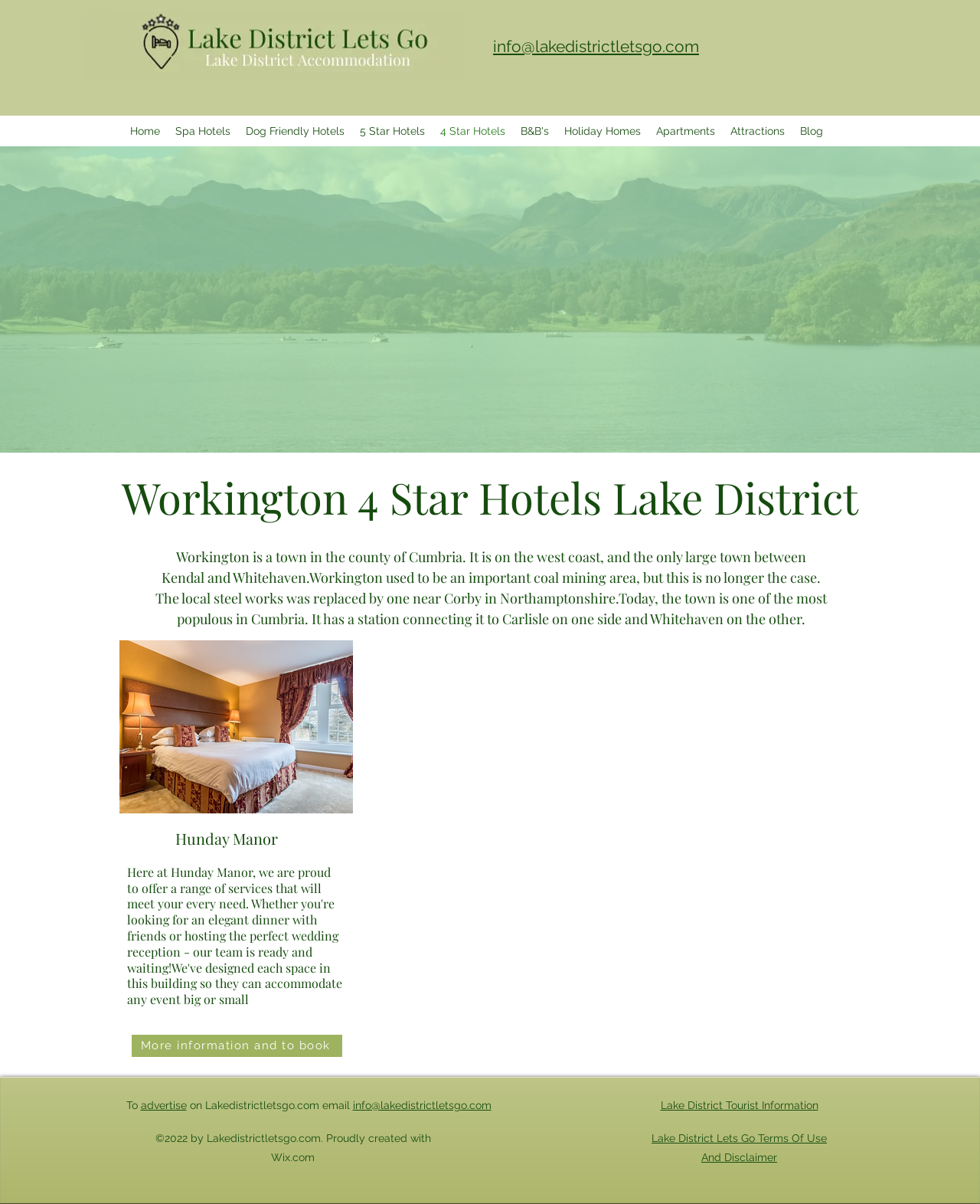Produce an elaborate caption capturing the essence of the webpage.

The webpage is about 4-star hotels in Workington, located in the Lake District, Cumbria. At the top left corner, there is a logo of "Lake District Lets Go" with a link to the website. Next to it, there is a navigation menu with links to various sections of the website, including "Home", "Spa Hotels", "Dog Friendly Hotels", and more.

Below the navigation menu, there is a large image that spans the entire width of the page, showcasing a scenic view of Cumbria. Above the image, there is a heading that reads "Workington 4 Star Hotels Lake District". 

Below the image, there is a paragraph of text that provides information about Workington, including its location, history, and current status. The text is divided into two sections, with the first section providing a brief overview of the town and the second section going into more detail.

To the right of the text, there is an image of a hotel bedroom, specifically the Hunday Manor Hotel. Above the image, there is a heading that reads "Hunday Manor", and below it, there is a link to "More information and to book".

At the bottom of the page, there is a section with links to "advertise" on the website, as well as a copyright notice and links to "Lake District Tourist Information" and "Terms Of Use And Disclaimer".